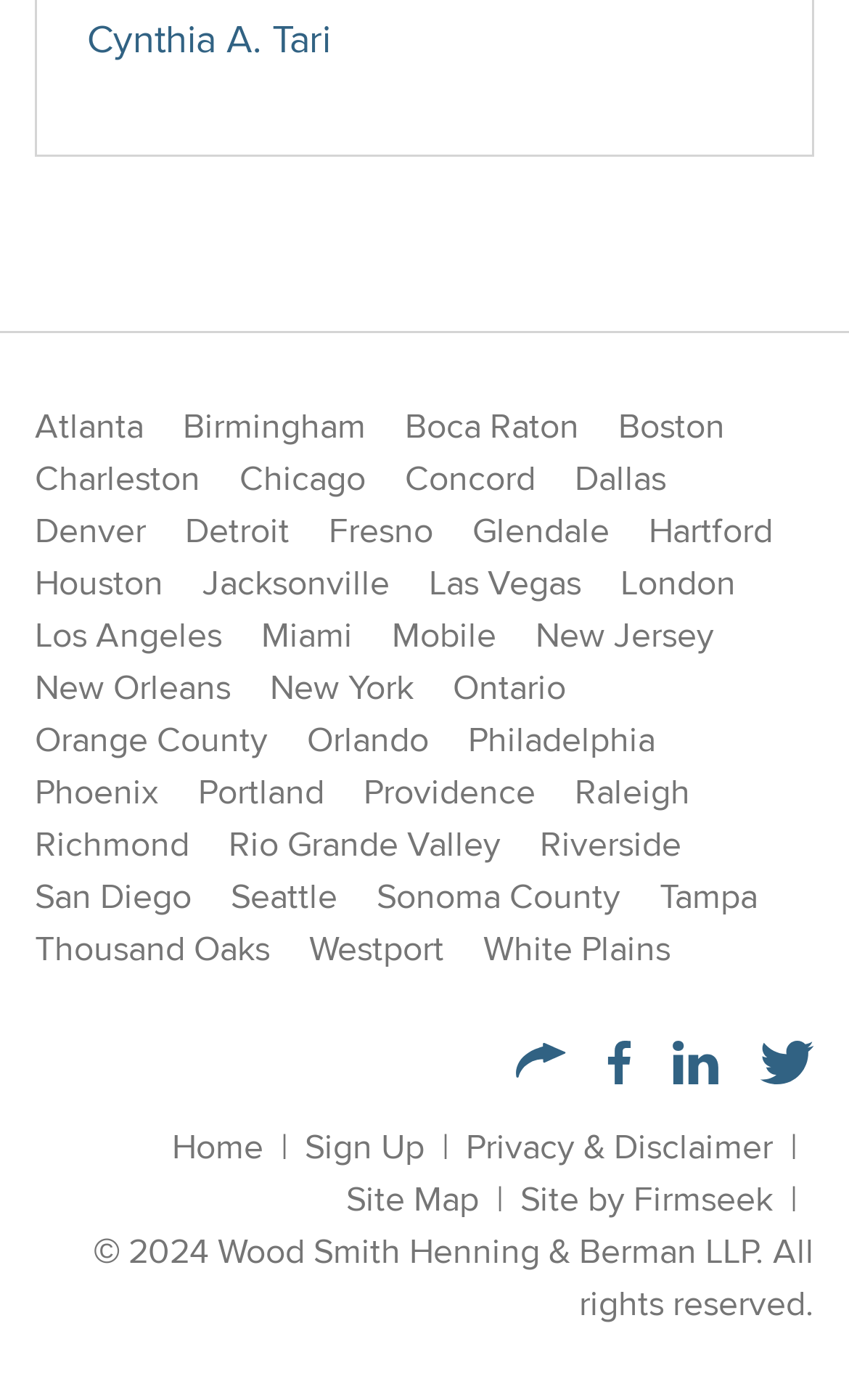What is the copyright year of the webpage?
Analyze the image and deliver a detailed answer to the question.

The copyright year is found at the bottom of the webpage, in the static text element that reads '© 2024 Wood Smith Henning & Berman LLP. All rights reserved'.